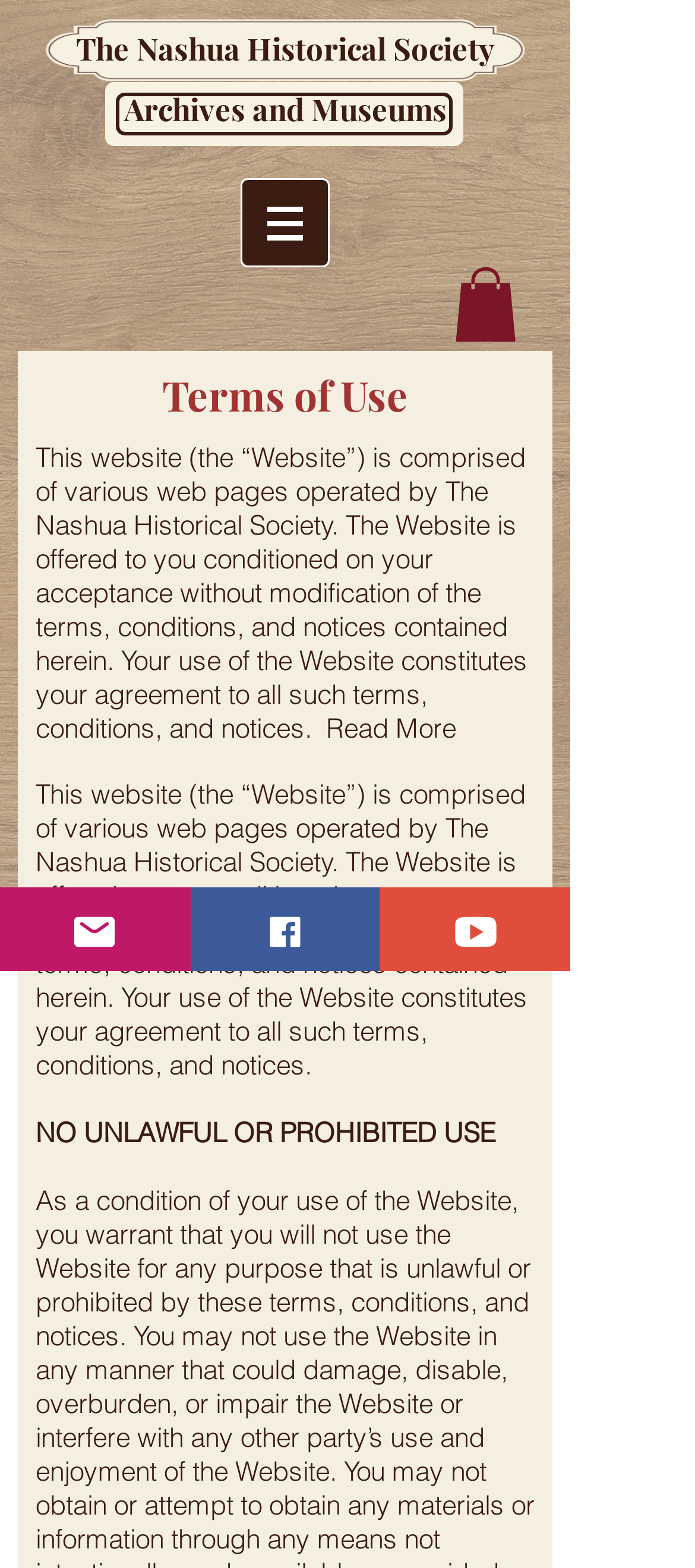What is the main title displayed on this webpage?

The Nashua Historical Society
Archives and Museums